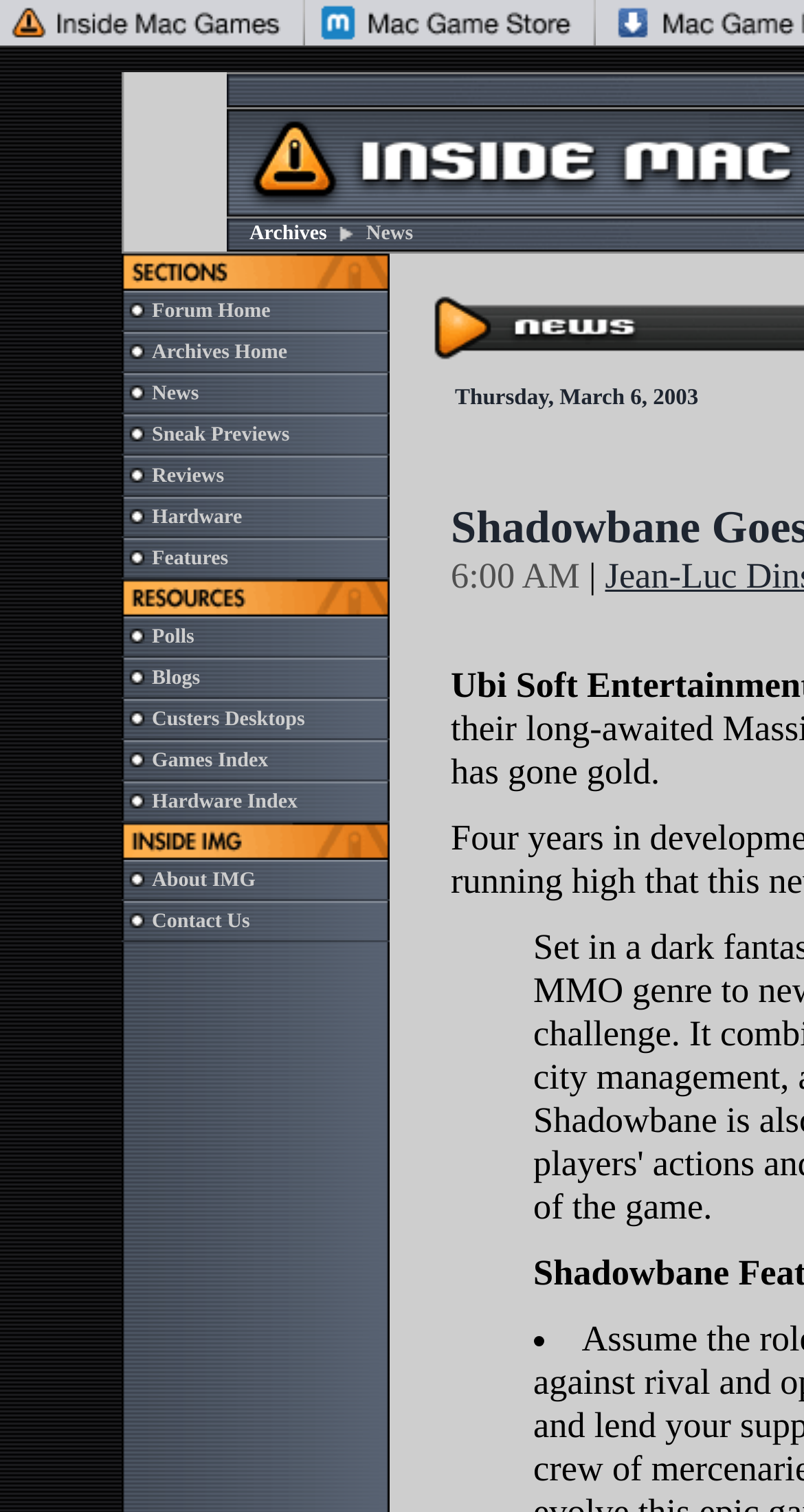Illustrate the webpage thoroughly, mentioning all important details.

The webpage is titled "Inside Mac Games: News" and appears to be a news website focused on Mac games. At the top of the page, there are two links side by side, taking up about 38% of the page width each. Below these links, there is a table with multiple rows and columns, occupying about 75% of the page width.

In the table, each row contains an image, a link, and sometimes another image. The images are relatively small, and the links have descriptive text such as "Archives", "Forum Home", "News", "Sneak Previews", "Reviews", and "Hardware". These links are likely navigation options for the website.

There are a total of 14 rows in the table, with each row containing similar elements. The images and links are arranged in a consistent pattern, making it easy to scan and navigate the page. The overall layout is organized, with clear separation between each row and column.

In addition to the table, there are a few standalone images on the page, including one at the top and another near the middle. These images are relatively small and do not appear to be interactive.

Overall, the webpage is focused on providing easy access to various sections of the website, with a clear and organized layout that makes it easy to navigate.